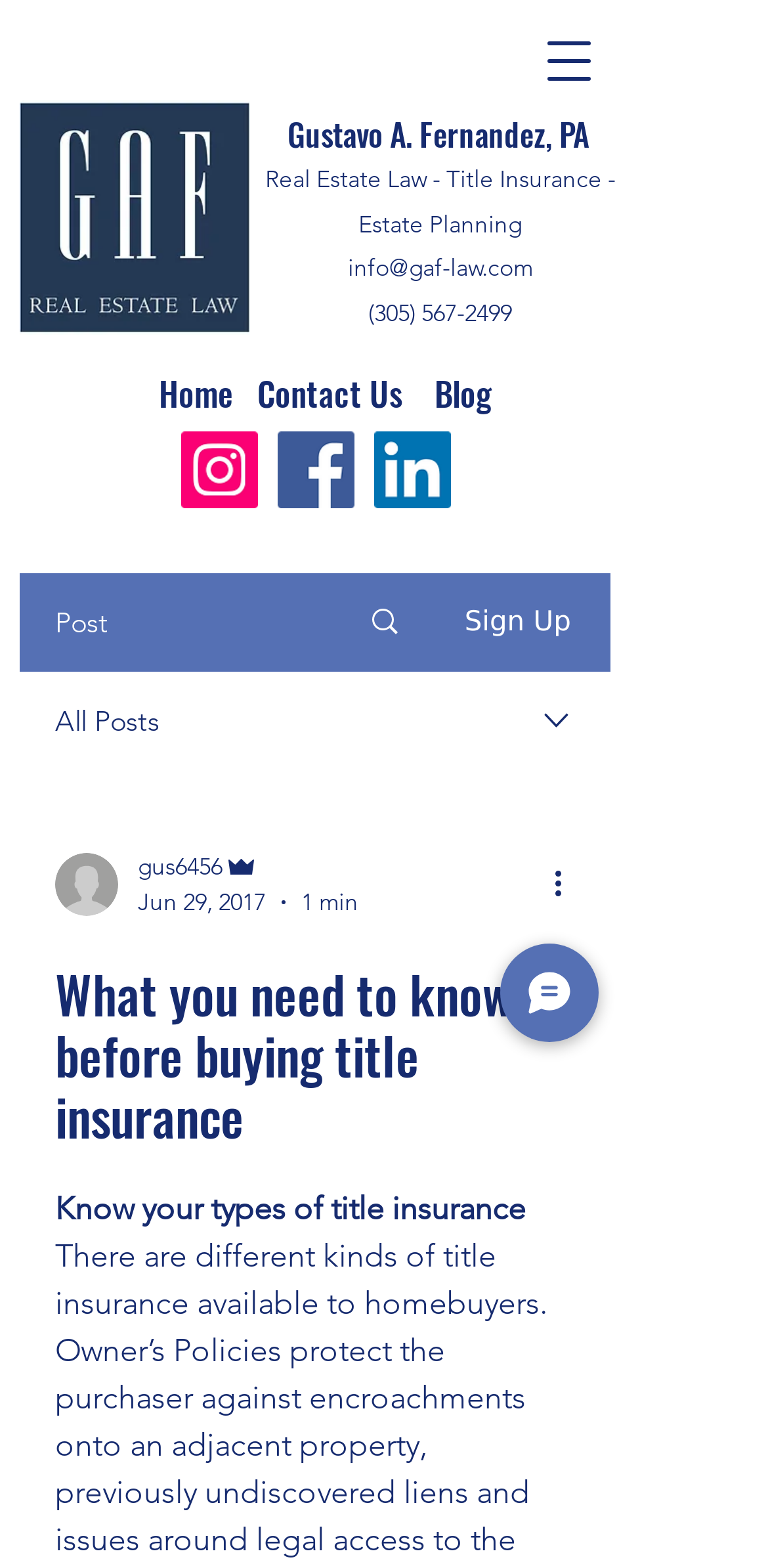Based on the element description, predict the bounding box coordinates (top-left x, top-left y, bottom-right x, bottom-right y) for the UI element in the screenshot: aria-label="More actions"

[0.713, 0.549, 0.774, 0.579]